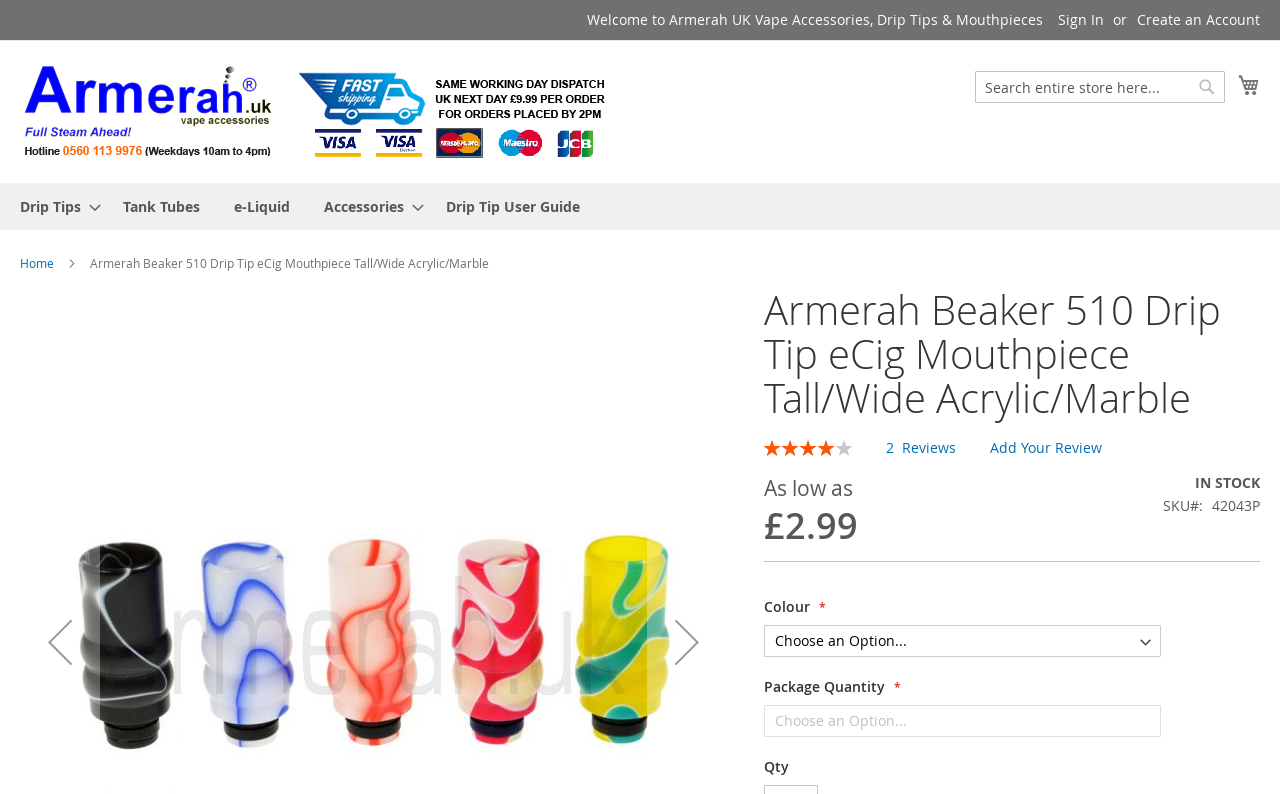Please provide the bounding box coordinates in the format (top-left x, top-left y, bottom-right x, bottom-right y). Remember, all values are floating point numbers between 0 and 1. What is the bounding box coordinate of the region described as: Add Your Review

[0.773, 0.552, 0.861, 0.576]